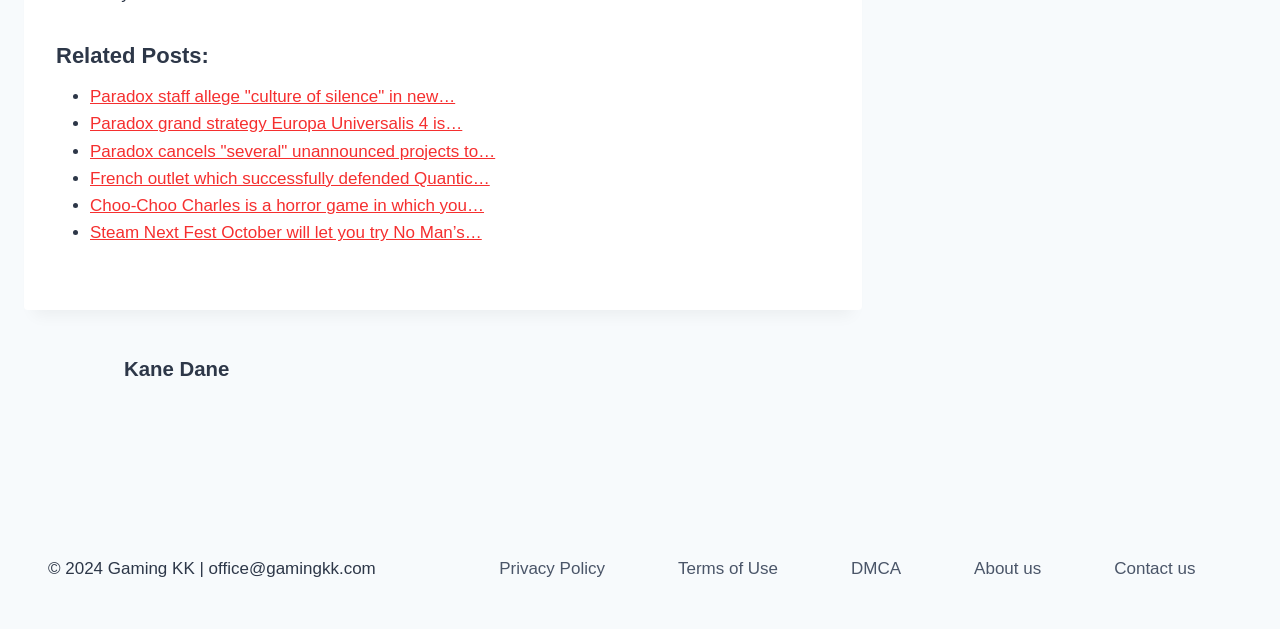Use a single word or phrase to answer the question:
What is the category of the posts listed?

Related Posts